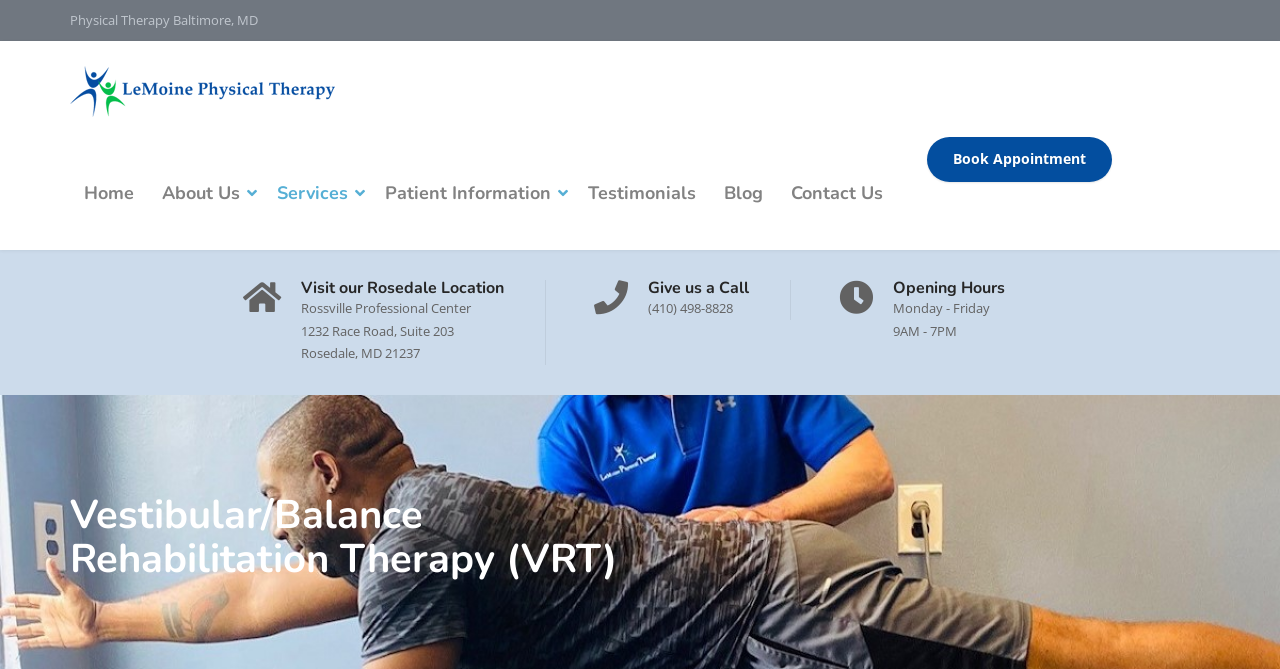Can you extract the primary headline text from the webpage?

Vestibular/Balance Rehabilitation Therapy (VRT)